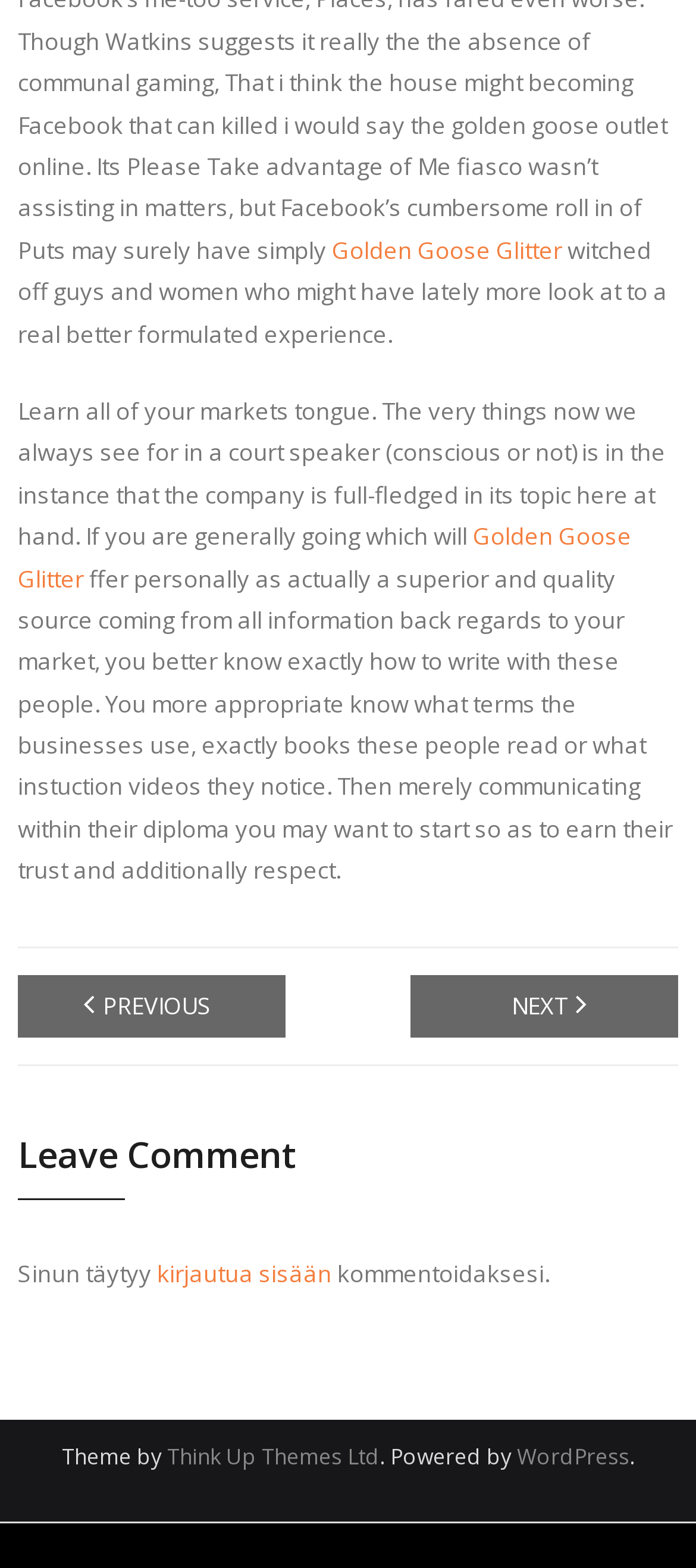How many links are there on this webpage?
Please interpret the details in the image and answer the question thoroughly.

I counted the links on the webpage, including 'Golden Goose Glitter', 'PREVIOUS', 'NEXT', 'kirjautua sisään', 'Think Up Themes Ltd', and 'WordPress'.